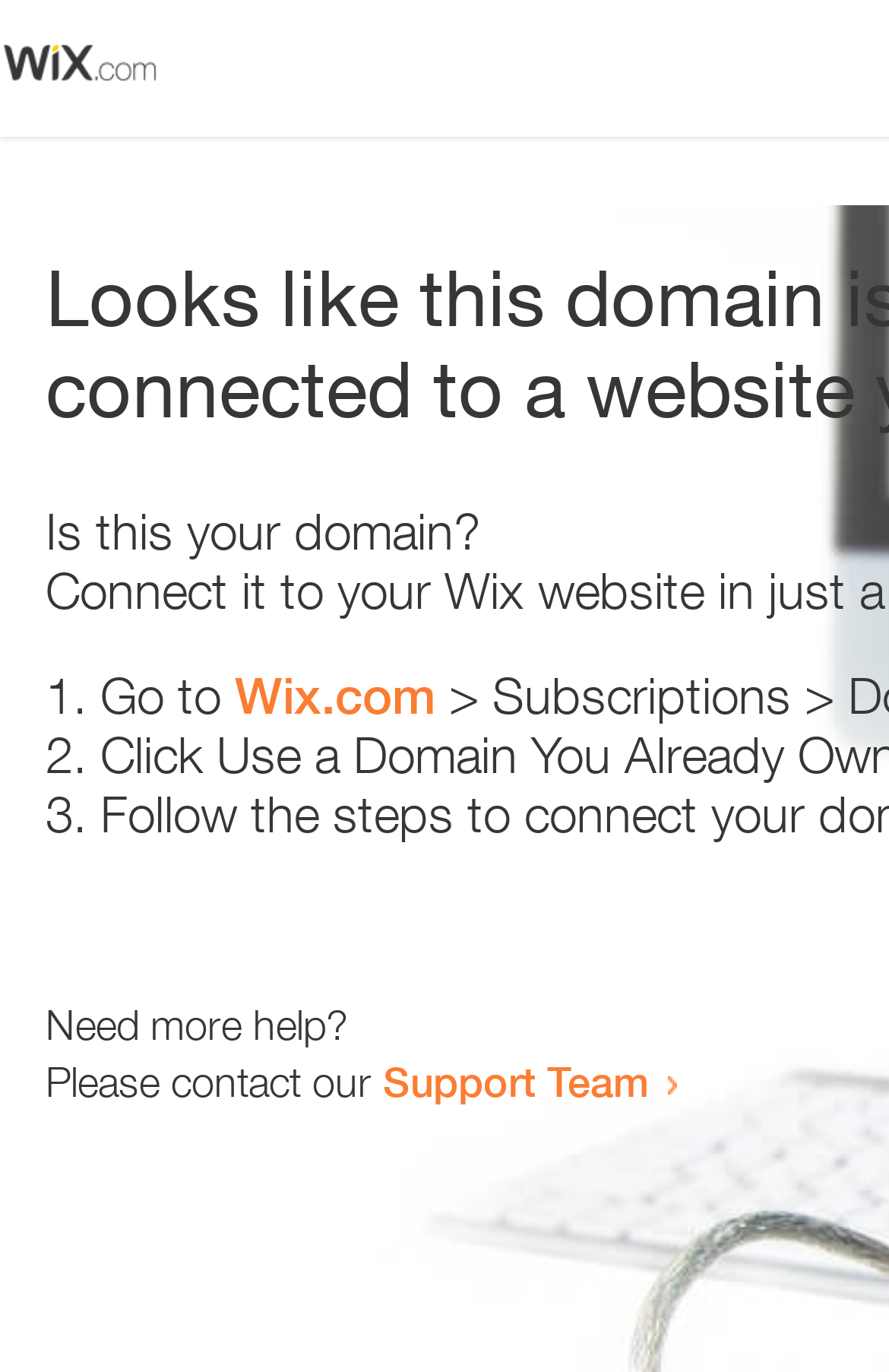Calculate the bounding box coordinates for the UI element based on the following description: "Wix.com". Ensure the coordinates are four float numbers between 0 and 1, i.e., [left, top, right, bottom].

[0.264, 0.485, 0.49, 0.529]